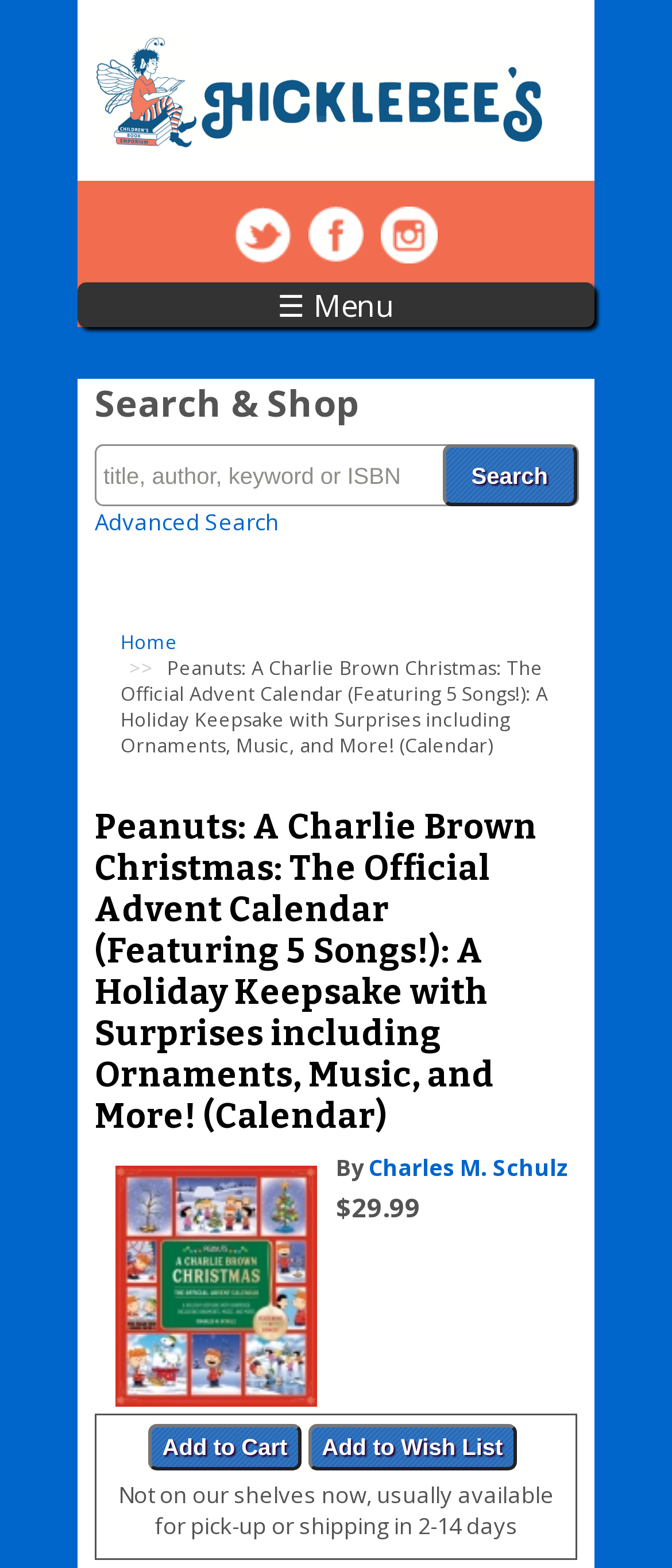What social media platforms are available?
Provide a thorough and detailed answer to the question.

I found the answer by looking at the top section of the webpage, which shows the social media links as 'Twitter', 'Facebook', and 'Instagram'.